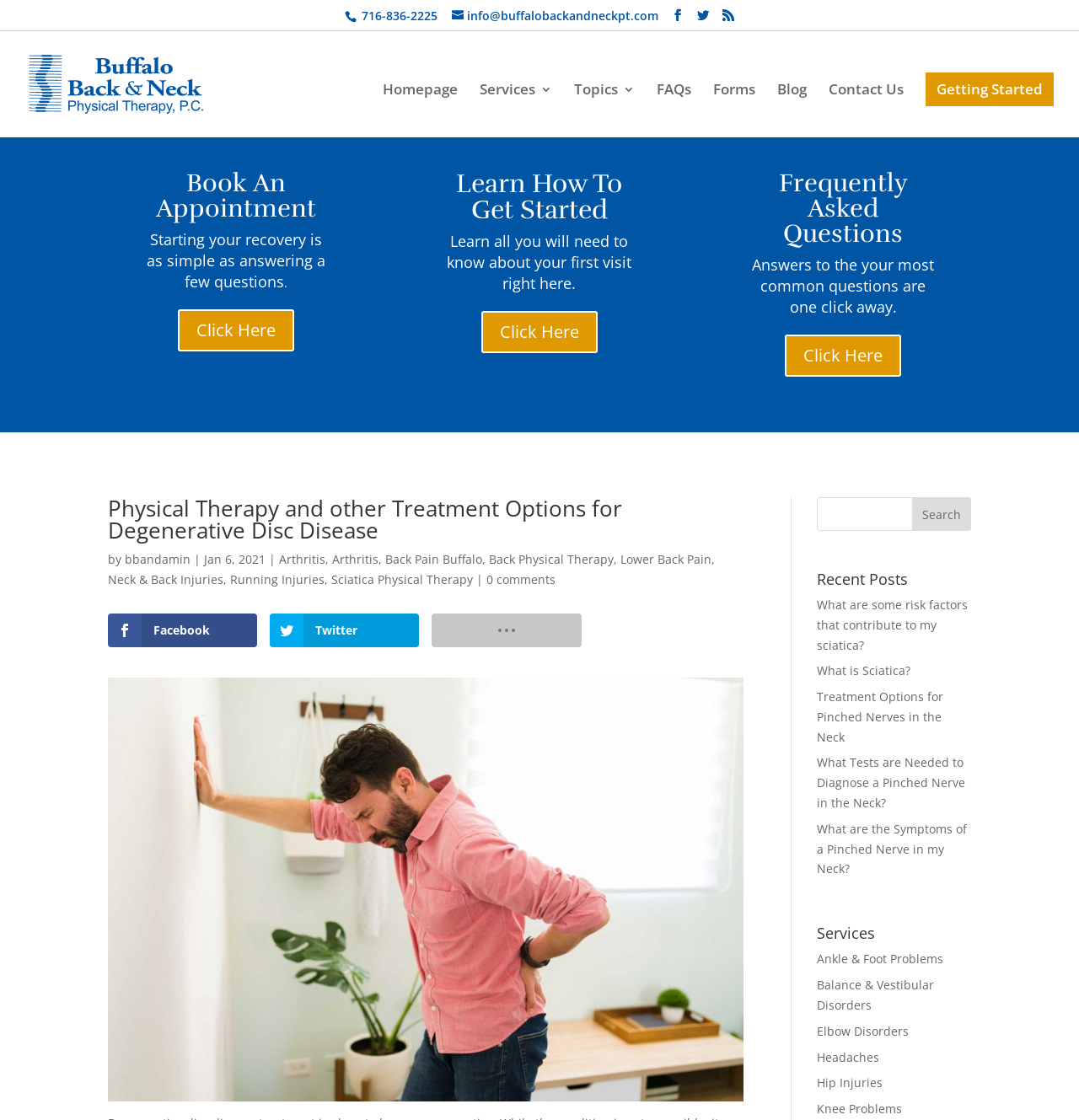What is the topic of the article on the webpage?
Answer the question with a single word or phrase, referring to the image.

Degenerative Disc Disease